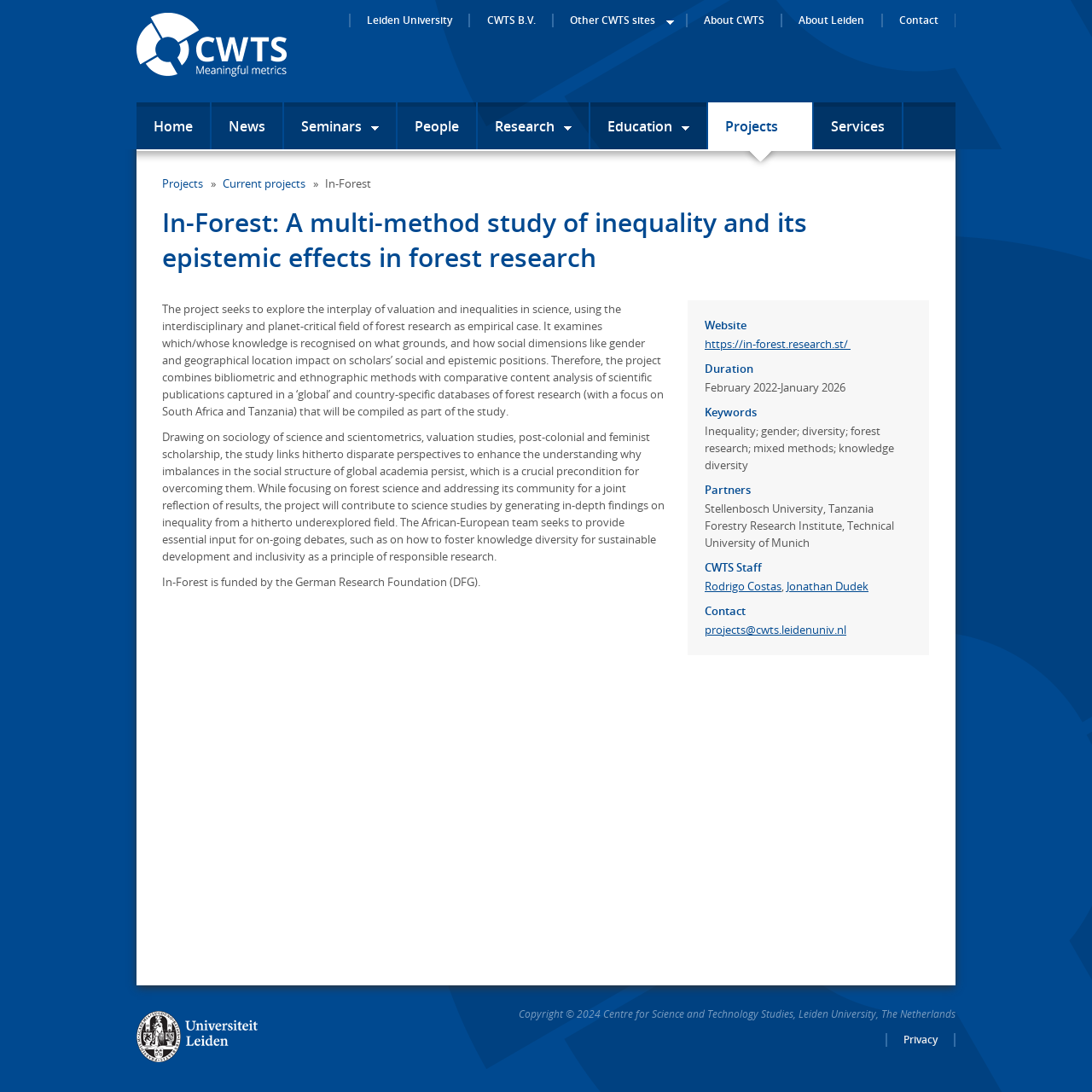Please identify the bounding box coordinates of the region to click in order to complete the given instruction: "Check the 'Privacy' policy". The coordinates should be four float numbers between 0 and 1, i.e., [left, top, right, bottom].

[0.811, 0.946, 0.875, 0.959]